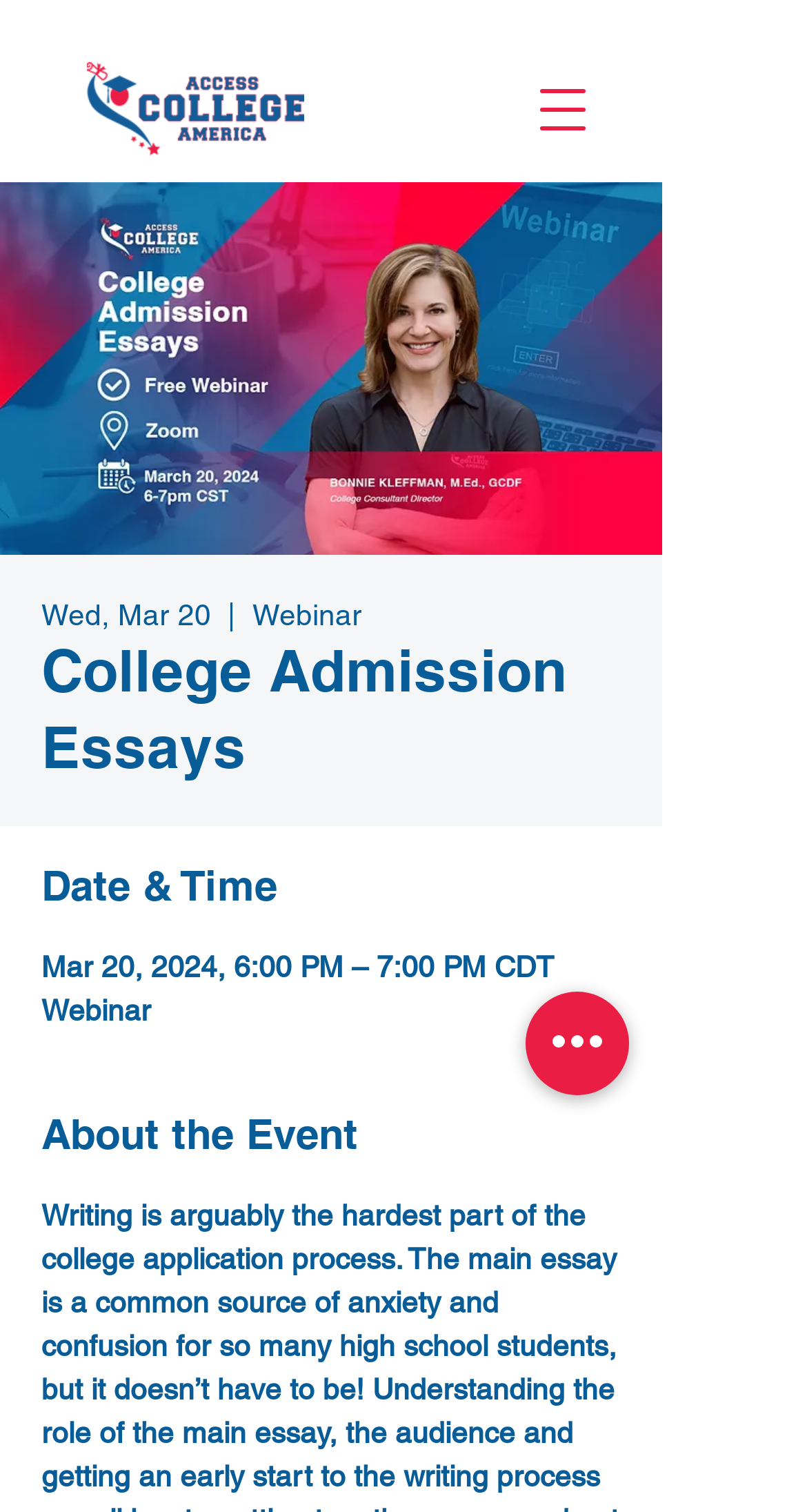Using the element description: "ncea@eia.nl", determine the bounding box coordinates for the specified UI element. The coordinates should be four float numbers between 0 and 1, [left, top, right, bottom].

None